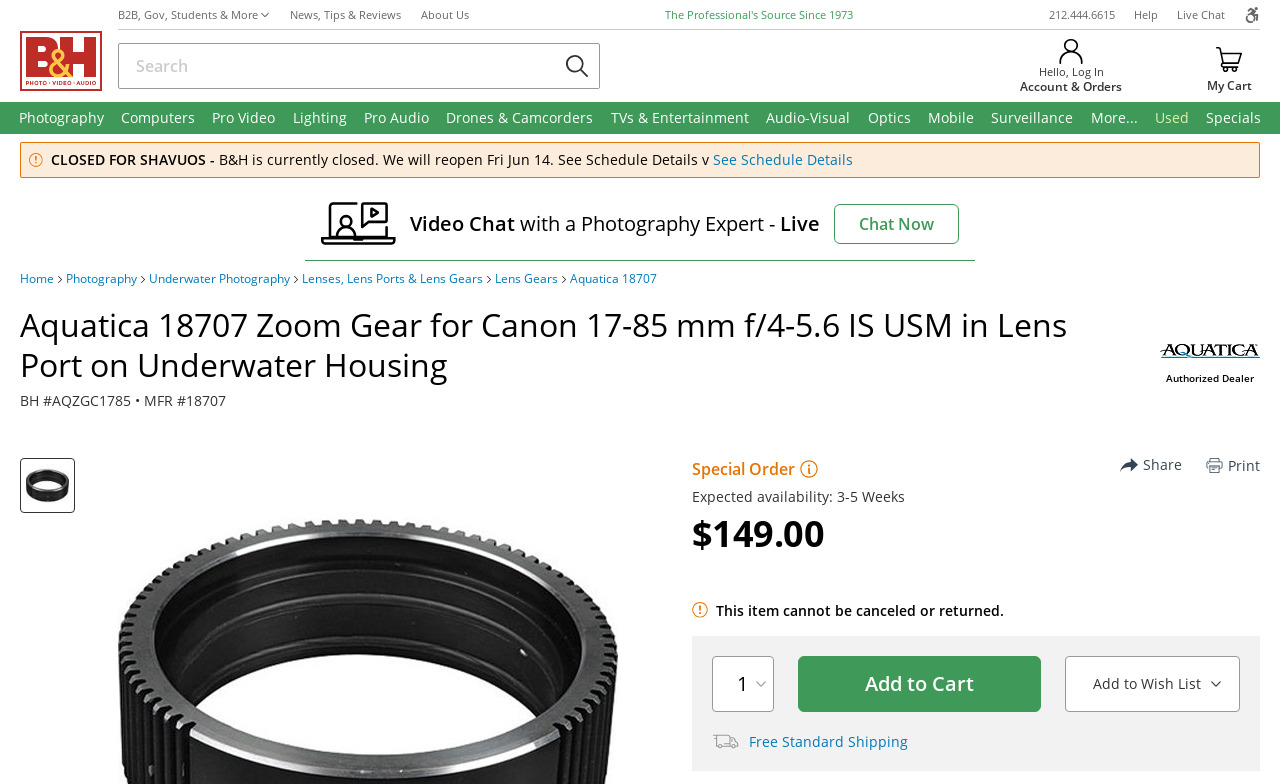Use a single word or phrase to answer the question: 
What is the warranty period?

1-Year